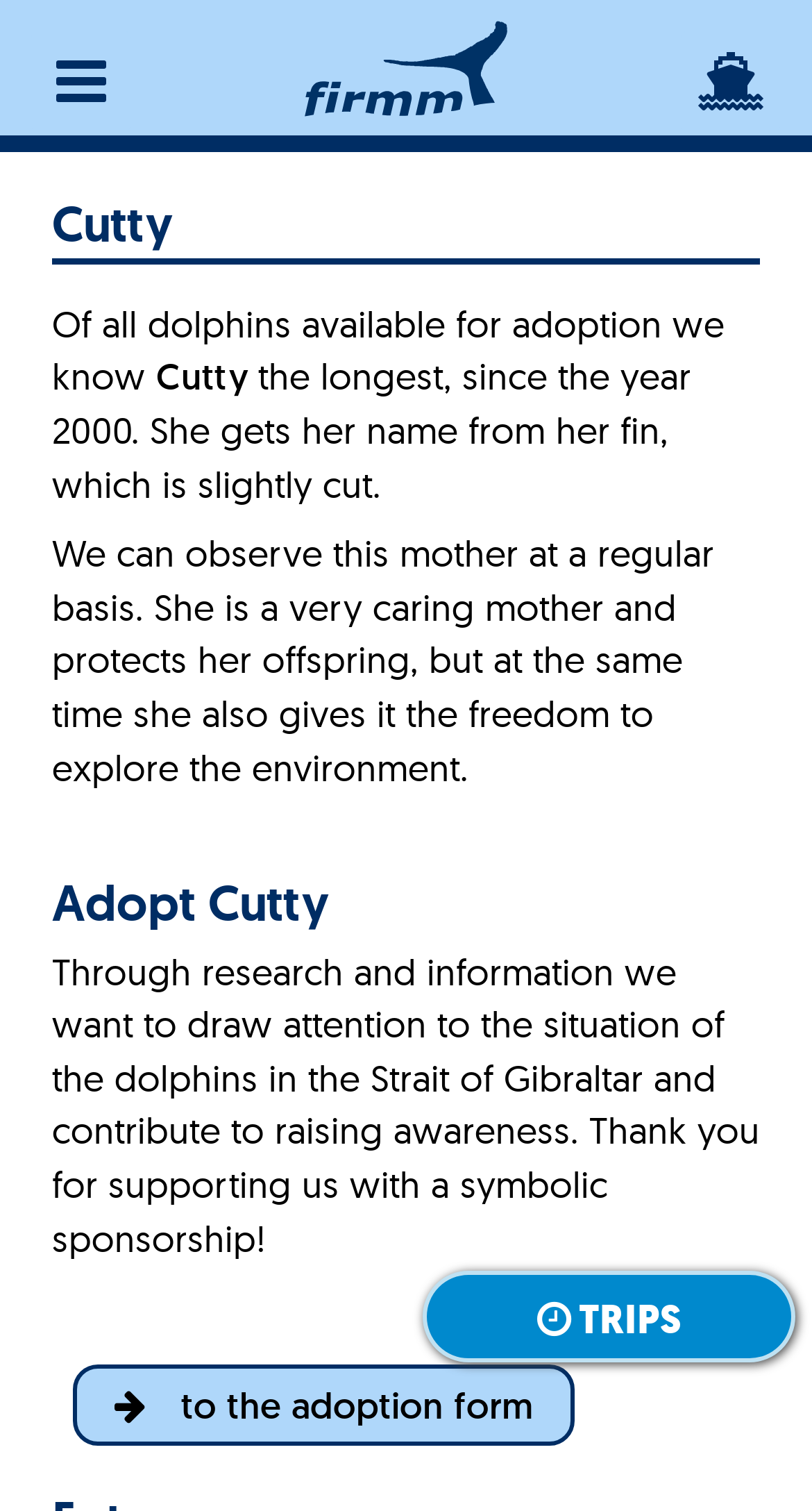Give a detailed account of the webpage, highlighting key information.

The webpage is about adopting a dolphin named Cutty. At the top left, there is a hidden button with a icon '\uf0c9'. Next to it, on the top center, is a link to the firmm Logo, which is accompanied by an image of the logo. On the top right, there is another hidden button with a icon '\uf21a'.

Below the top section, there is a heading that reads "Cutty" in a prominent position. Underneath the heading, there are three paragraphs of text that describe Cutty, a dolphin available for adoption. The text explains that Cutty is the longest dolphin available for adoption since 2000, and describes her physical characteristics and behavior as a caring mother.

Further down, there is another heading that reads "Adopt Cutty". Below this heading, there is a paragraph of text that explains the purpose of the adoption, which is to raise awareness about the situation of dolphins in the Strait of Gibraltar. The text also thanks the user for their support.

To the right of the "Adopt Cutty" section, there is a link to the adoption form, represented by an icon '\uf061'. At the bottom right, there is a static text that reads "TRIPS".